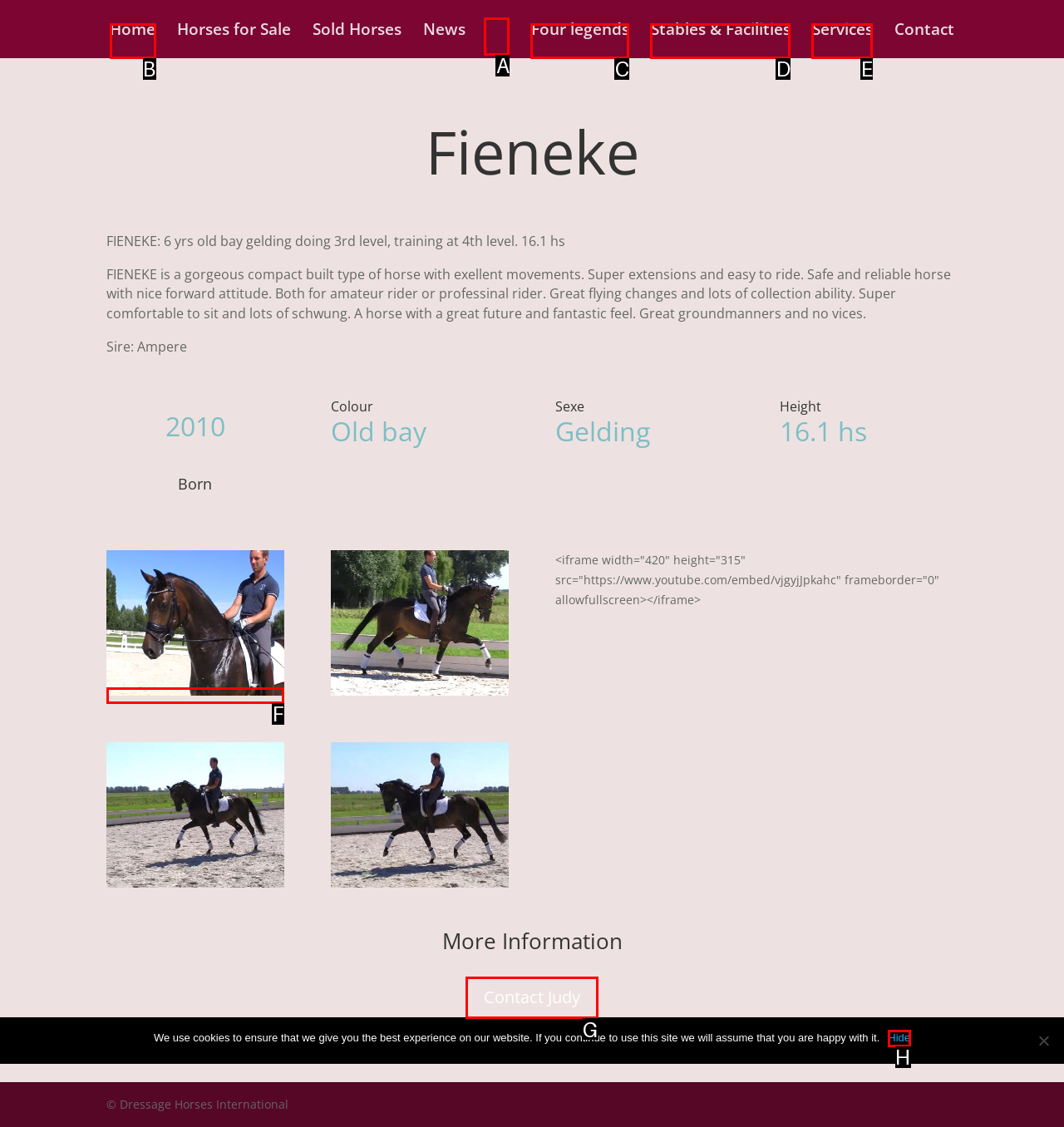Tell me which one HTML element you should click to complete the following task: Contact Judy
Answer with the option's letter from the given choices directly.

G